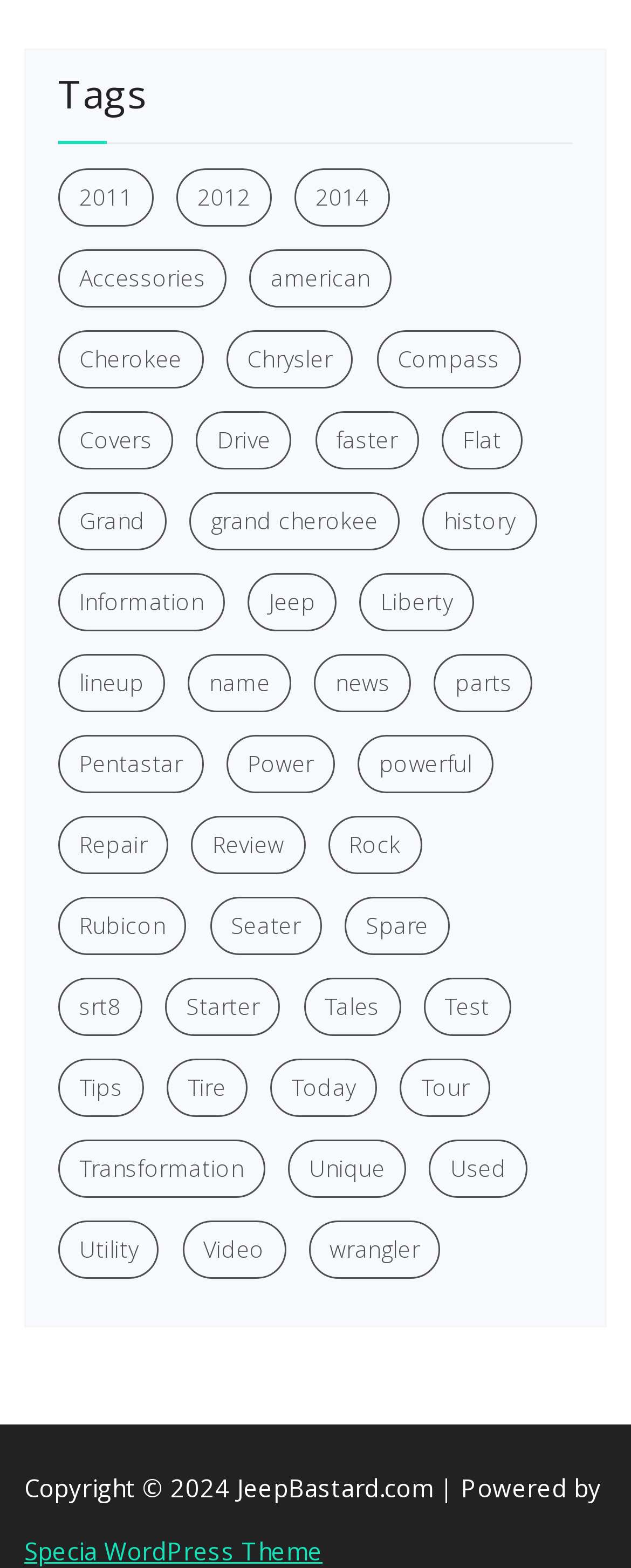Identify the bounding box coordinates necessary to click and complete the given instruction: "View 'Jeep (40 items)'".

[0.393, 0.366, 0.534, 0.403]